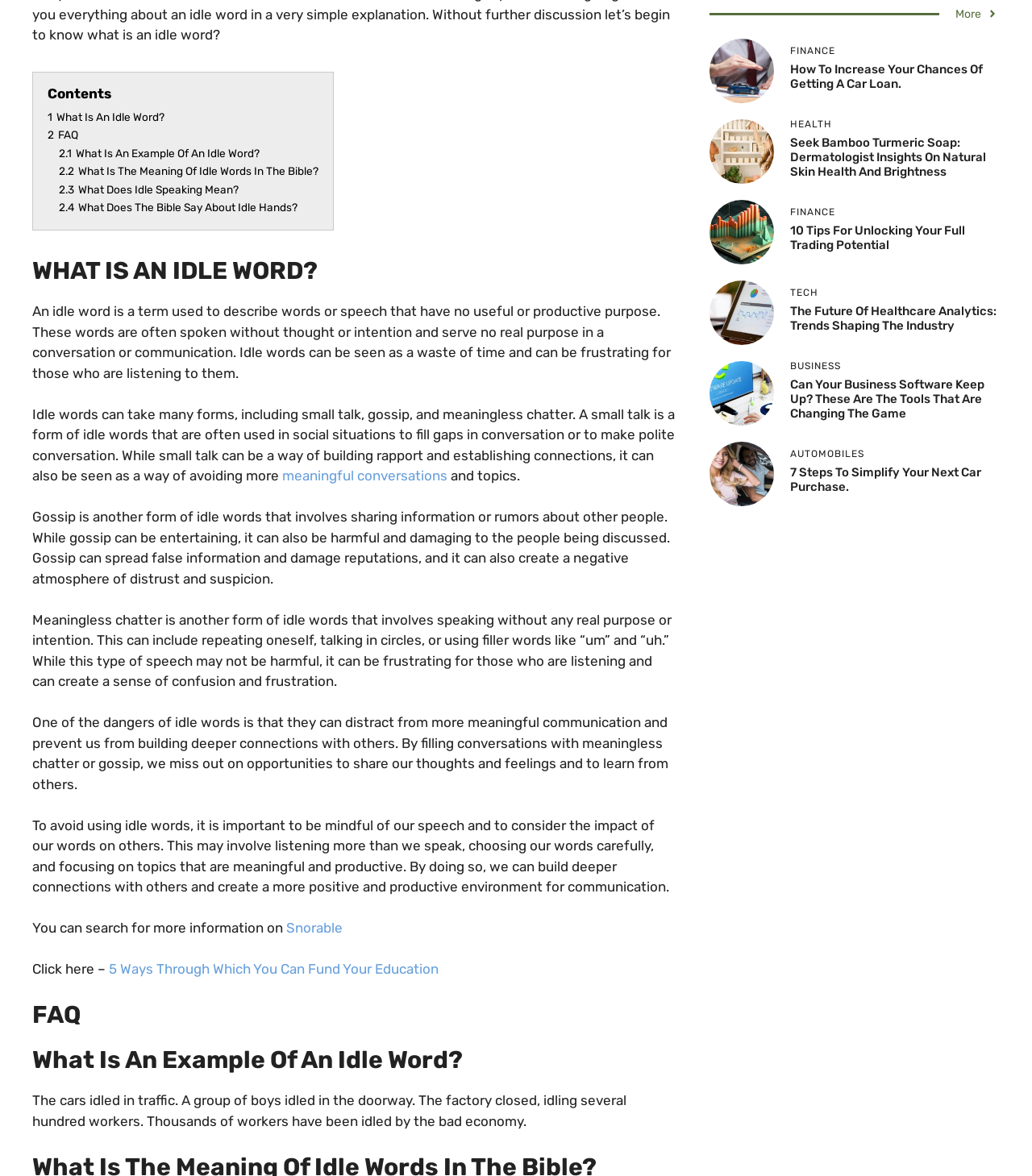Please provide the bounding box coordinate of the region that matches the element description: Snorable. Coordinates should be in the format (top-left x, top-left y, bottom-right x, bottom-right y) and all values should be between 0 and 1.

[0.274, 0.782, 0.332, 0.796]